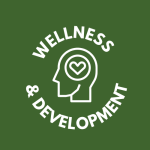Elaborate on the image by describing it in detail.

The image features a circular emblem prominently displaying the words "WELLNESS & DEVELOPMENT." The text is stylized in white against a rich green background, emphasizing its significance. In the center, an illustration depicts a head silhouette with a heart shape inside, symbolizing a focus on mental well-being and personal growth. This design conveys a commitment to fostering a supportive environment that prioritizes the health and development of individuals, reflecting the values of a community-oriented organization like Crossroads Market.